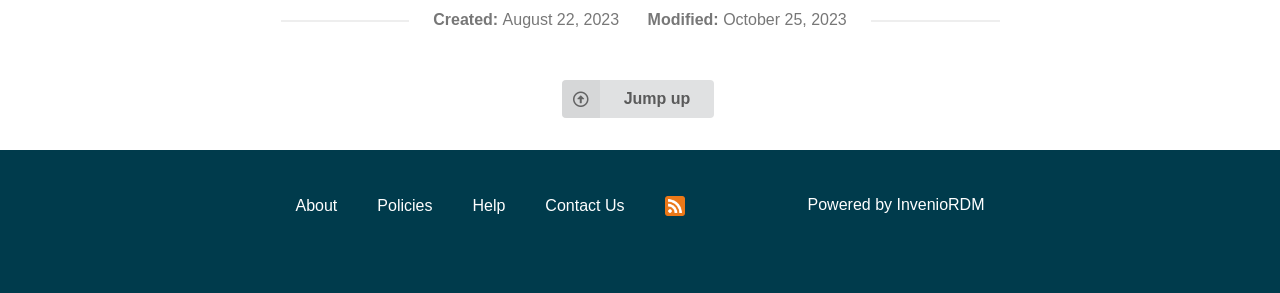Provide the bounding box coordinates of the section that needs to be clicked to accomplish the following instruction: "Subscribe to RSS."

[0.507, 0.623, 0.546, 0.78]